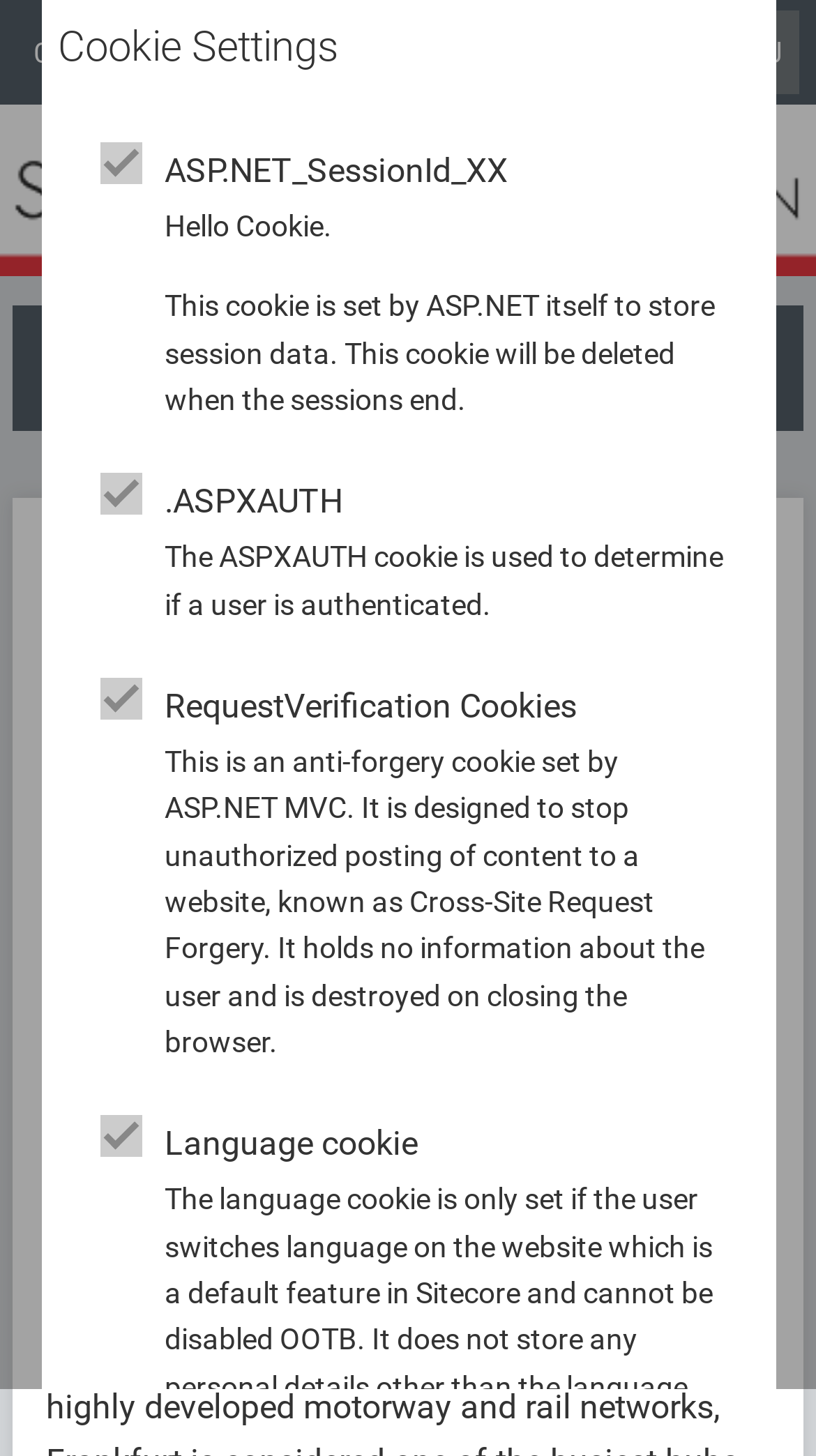Locate the bounding box coordinates of the UI element described by: "INTERNATIONAL CITY". The bounding box coordinates should consist of four float numbers between 0 and 1, i.e., [left, top, right, bottom].

[0.015, 0.21, 0.985, 0.296]